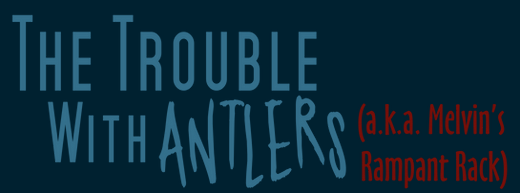Provide your answer to the question using just one word or phrase: What is the contrasting color used in the title?

Red